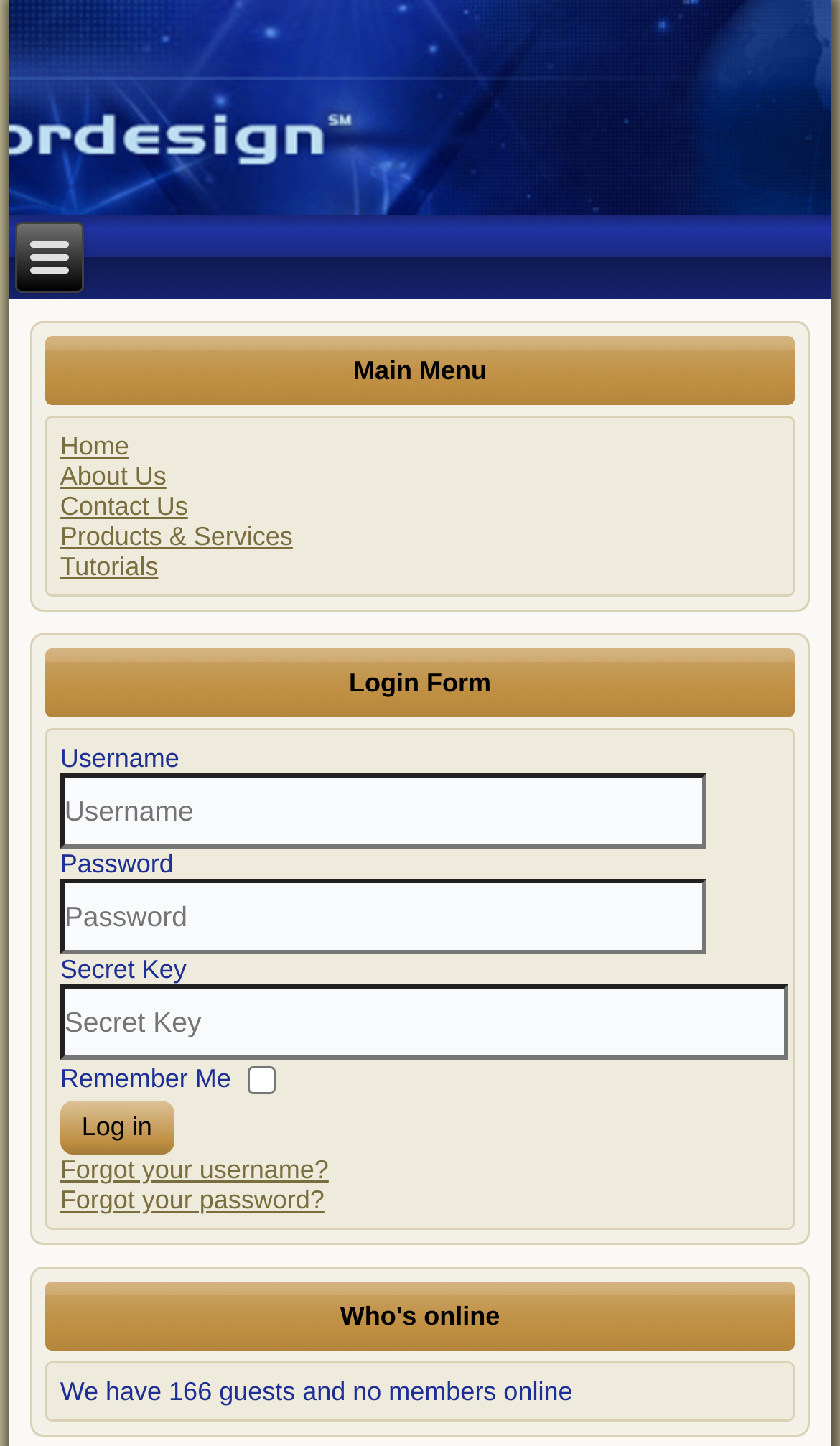Pinpoint the bounding box coordinates of the clickable area necessary to execute the following instruction: "Click on 'Fluid Pudding is a Virgo'". The coordinates should be given as four float numbers between 0 and 1, namely [left, top, right, bottom].

None